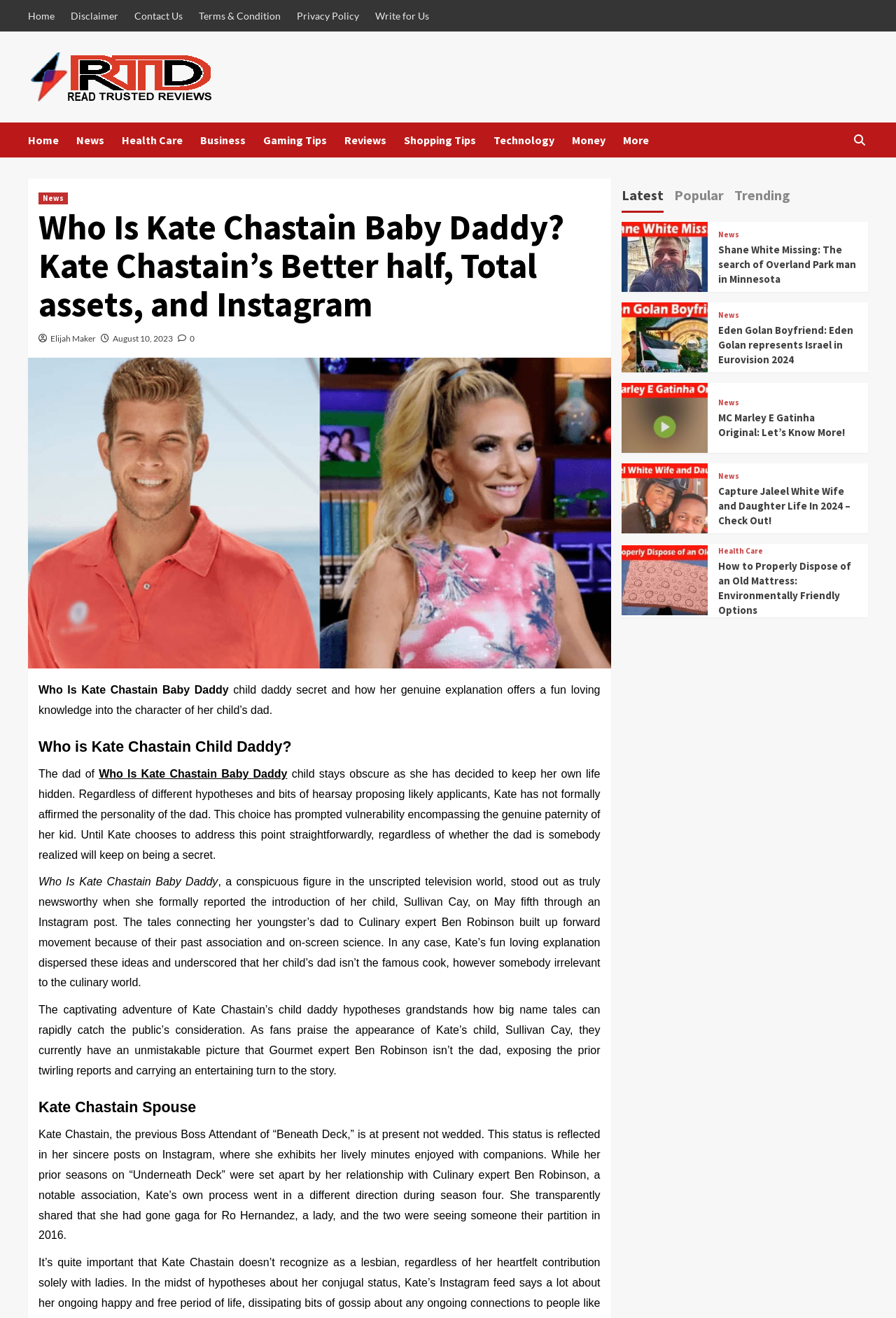Kindly determine the bounding box coordinates for the clickable area to achieve the given instruction: "Click on the 'Who Is Kate Chastain Baby Daddy?' link".

[0.043, 0.158, 0.67, 0.245]